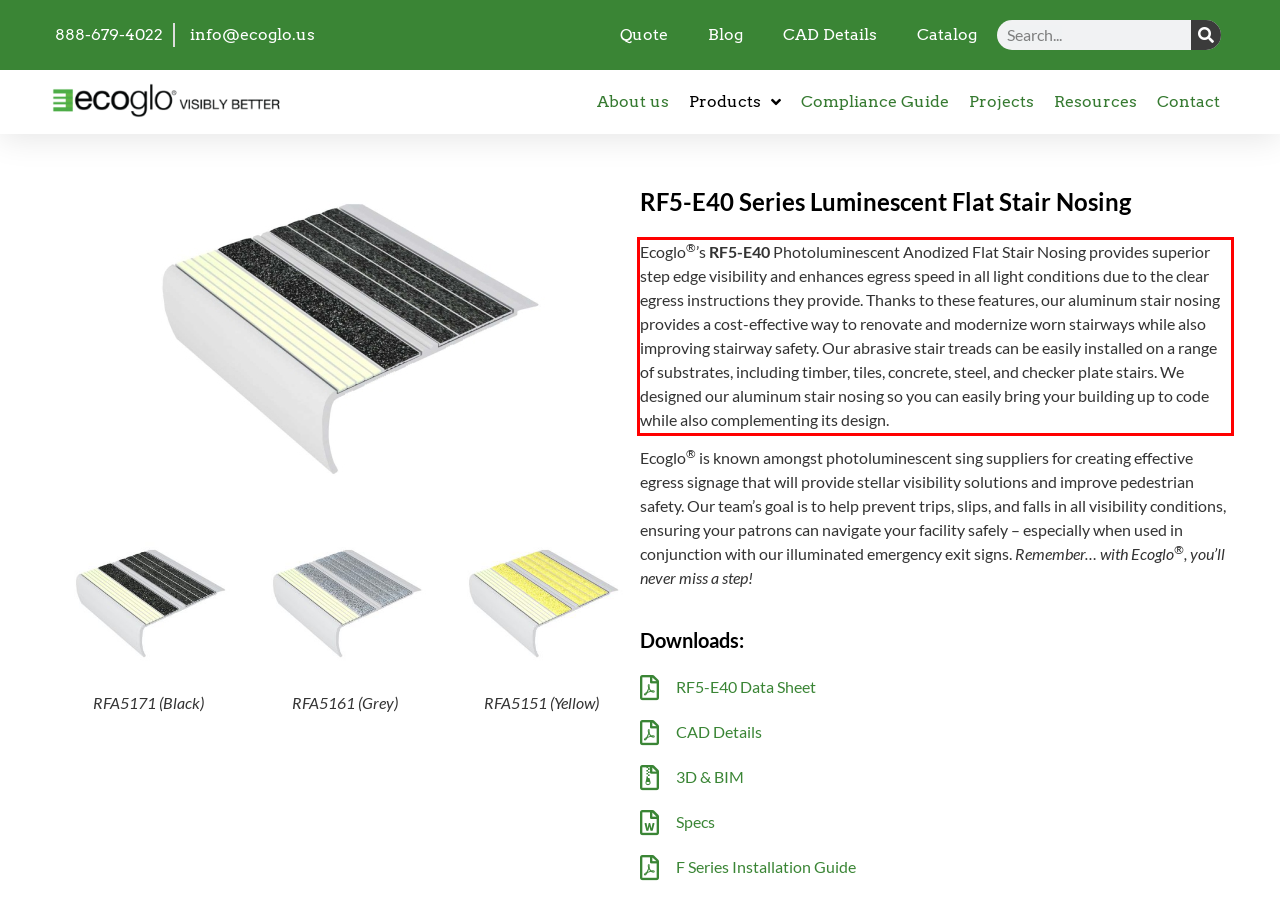You have a screenshot of a webpage with a red bounding box. Identify and extract the text content located inside the red bounding box.

Ecoglo®’s RF5-E40 Photoluminescent Anodized Flat Stair Nosing provides superior step edge visibility and enhances egress speed in all light conditions due to the clear egress instructions they provide. Thanks to these features, our aluminum stair nosing provides a cost-effective way to renovate and modernize worn stairways while also improving stairway safety. Our abrasive stair treads can be easily installed on a range of substrates, including timber, tiles, concrete, steel, and checker plate stairs. We designed our aluminum stair nosing so you can easily bring your building up to code while also complementing its design.